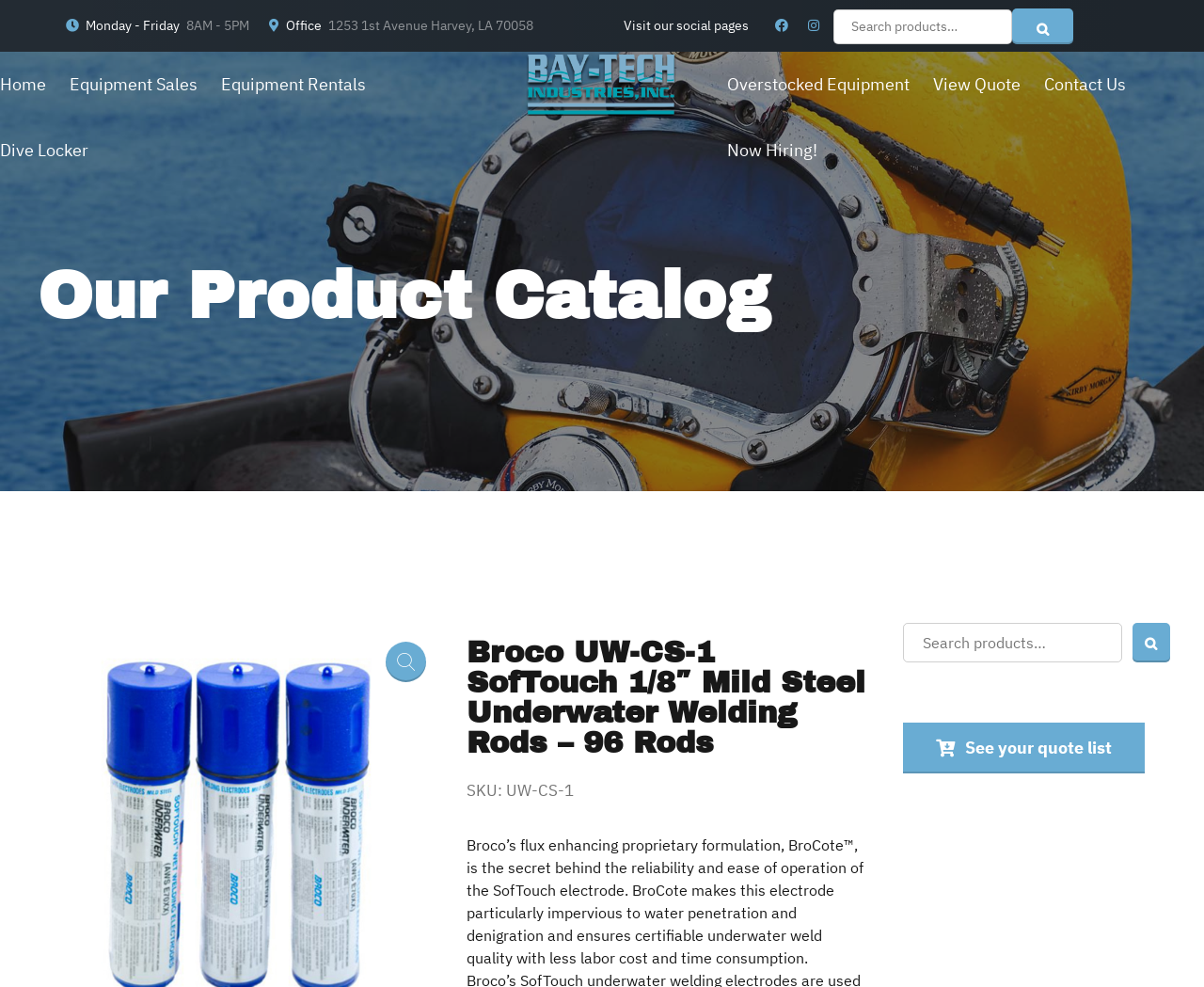What is the product category?
Examine the screenshot and reply with a single word or phrase.

Underwater Welding Rods